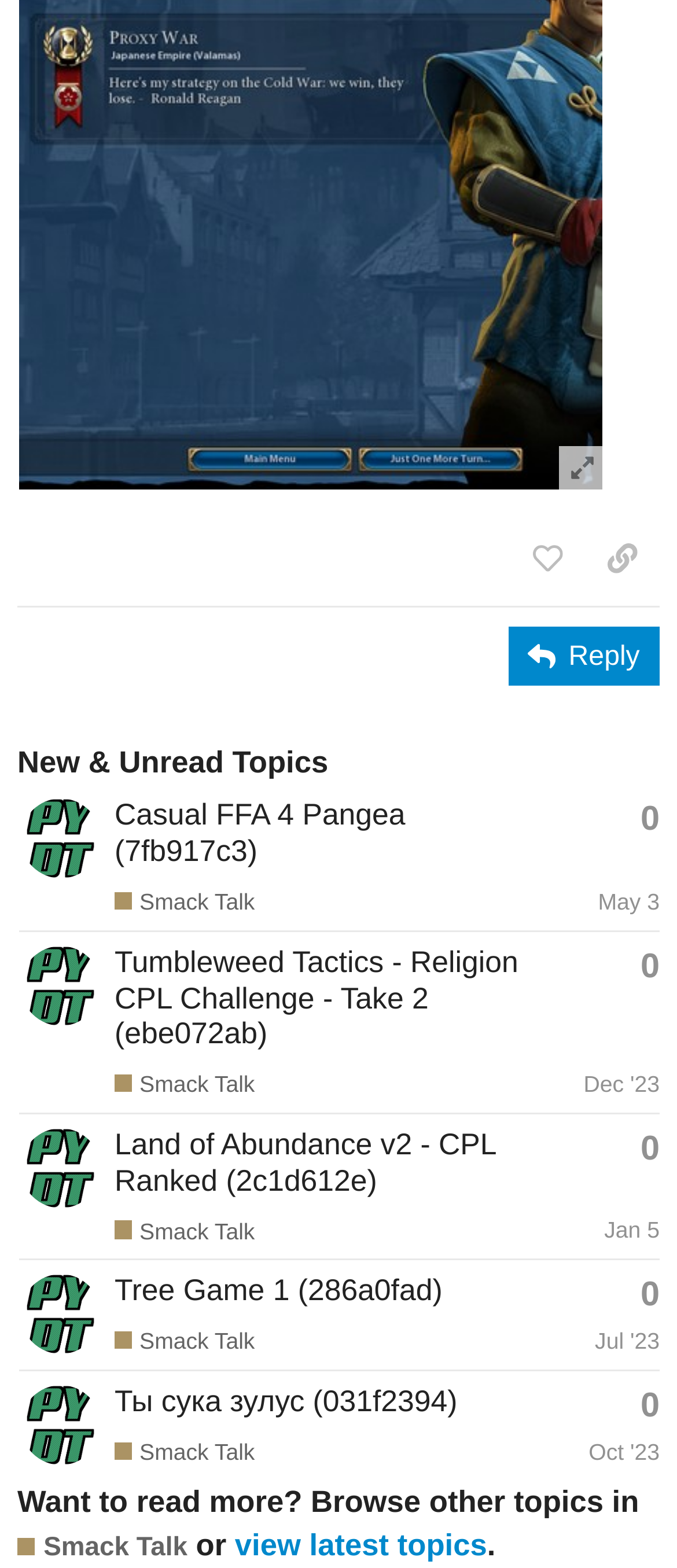Provide the bounding box coordinates of the UI element this sentence describes: "Smack Talk".

[0.169, 0.777, 0.376, 0.794]